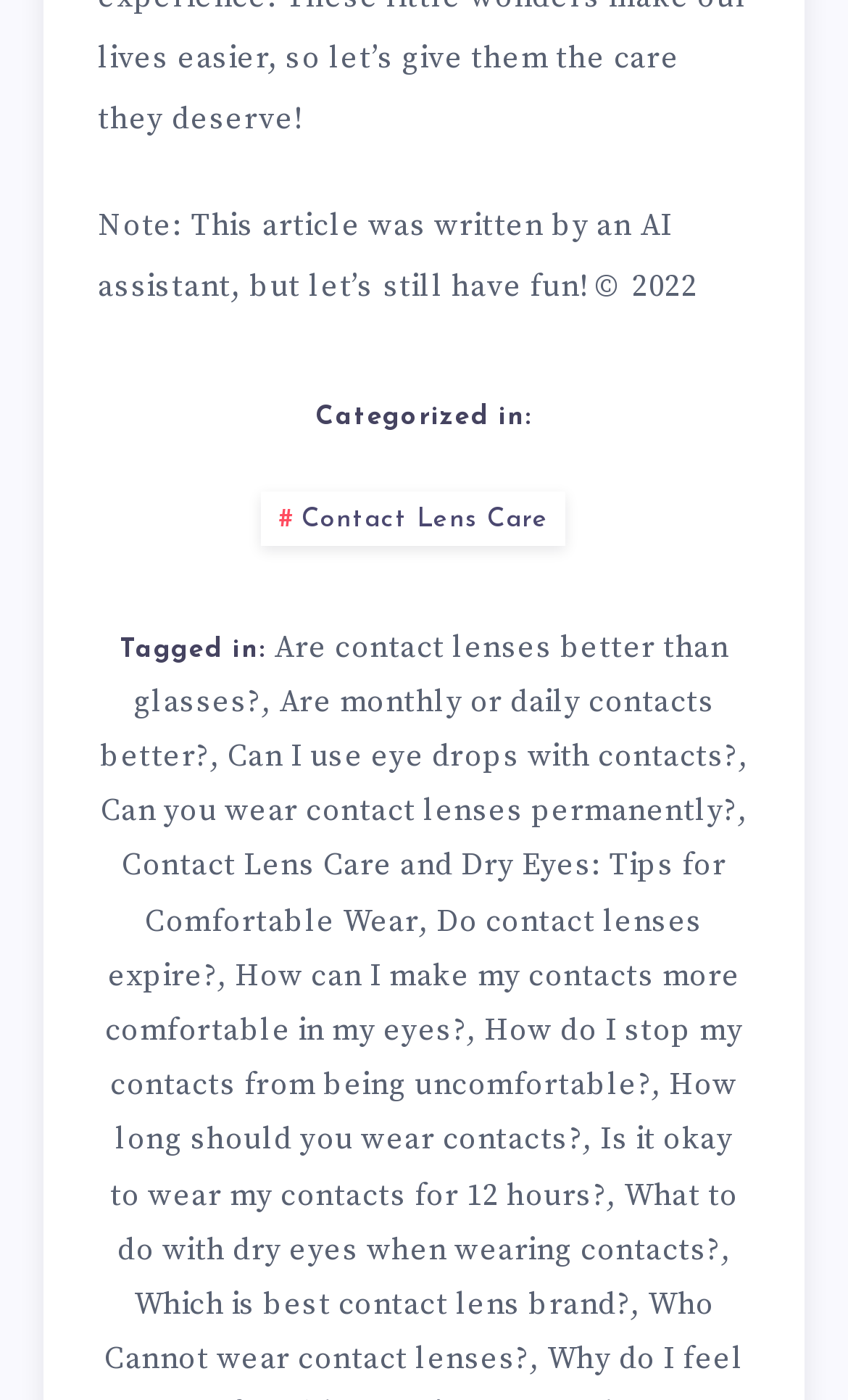Using the description "Contact Lens Care", predict the bounding box of the relevant HTML element.

[0.308, 0.351, 0.667, 0.389]